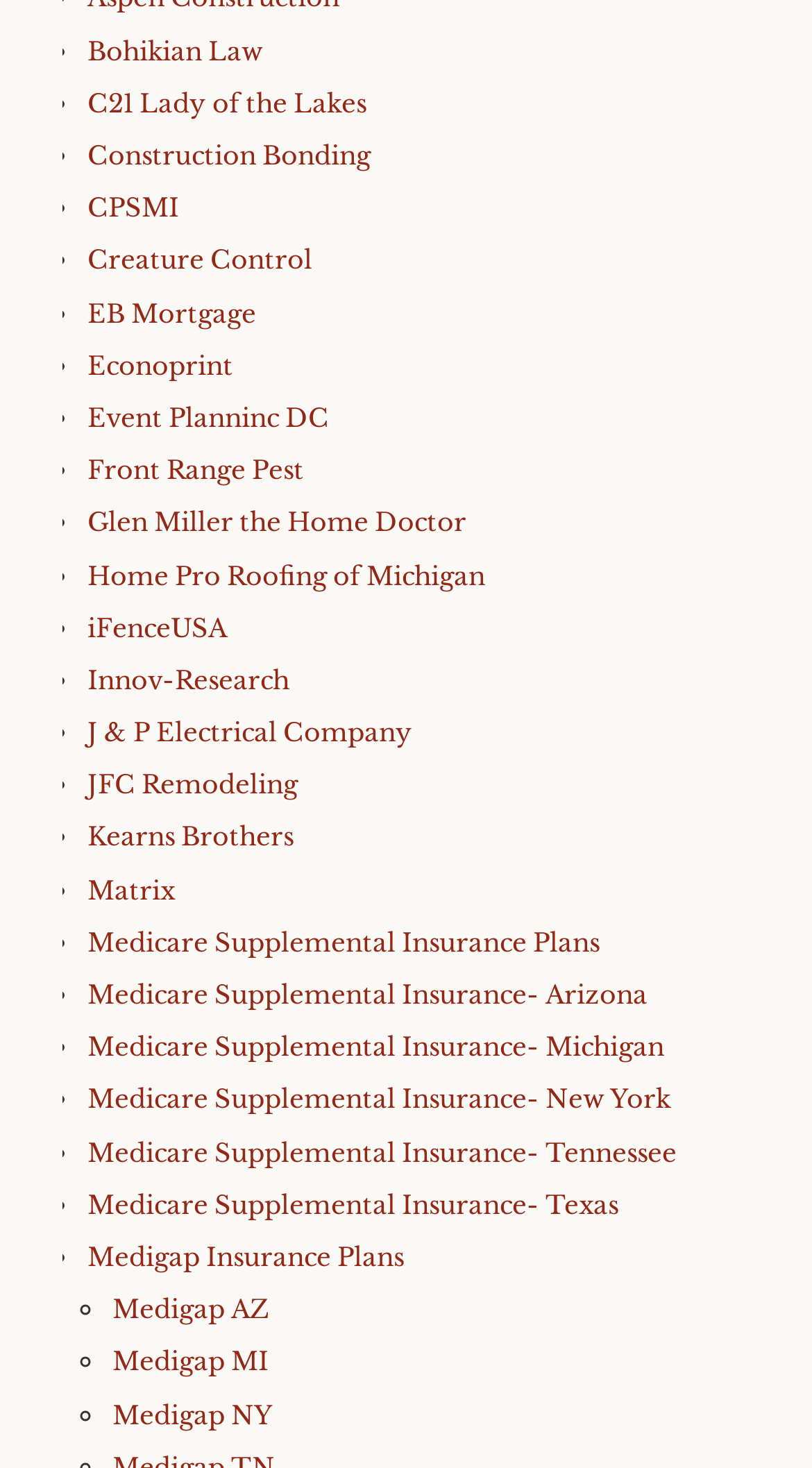How many companies are listed in total?
Craft a detailed and extensive response to the question.

There are 30 companies listed in total, which can be determined by counting the number of link elements with different company names and bounding box coordinates.